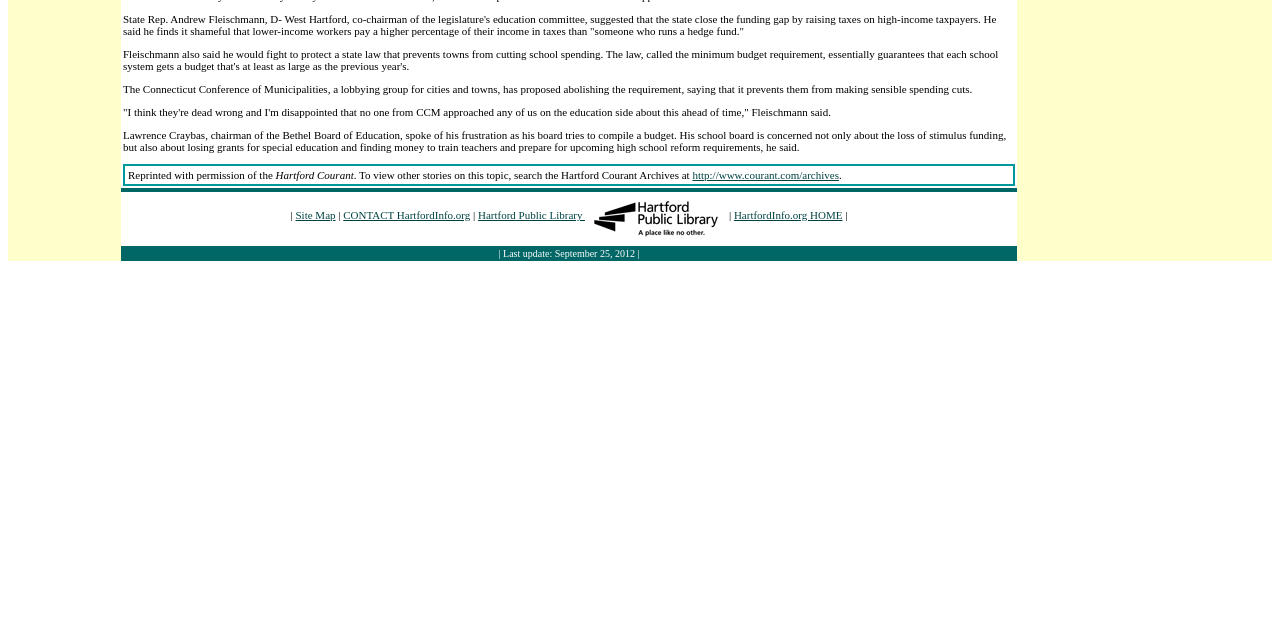From the webpage screenshot, identify the region described by HartfordInfo.org HOME. Provide the bounding box coordinates as (top-left x, top-left y, bottom-right x, bottom-right y), with each value being a floating point number between 0 and 1.

[0.573, 0.327, 0.658, 0.345]